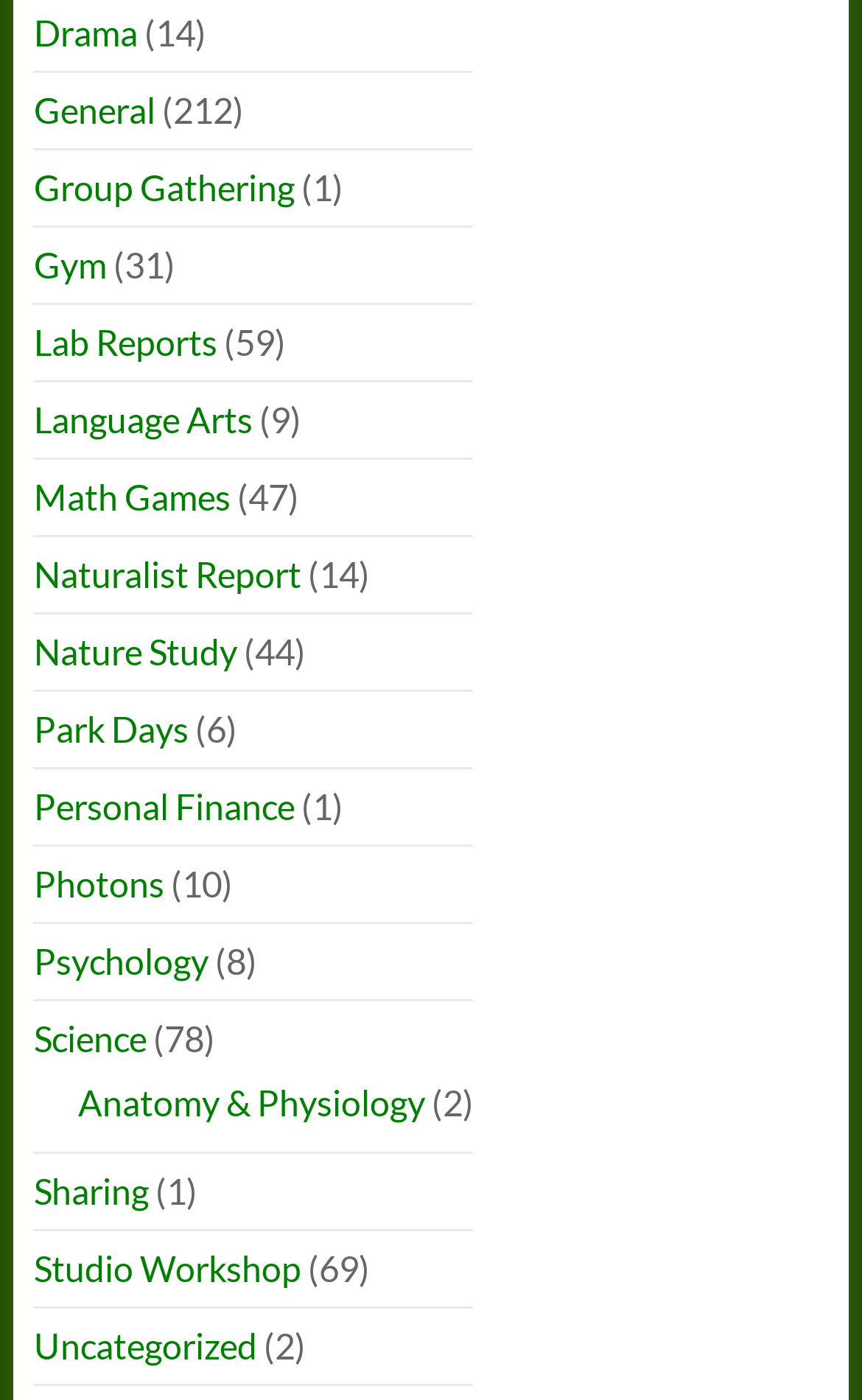What is the category with the most items?
Based on the image, answer the question in a detailed manner.

The category with the most items is 'Science' because it has 78 items, which is the highest number among all categories, as indicated by the StaticText element '(78)' next to the link 'Science'.